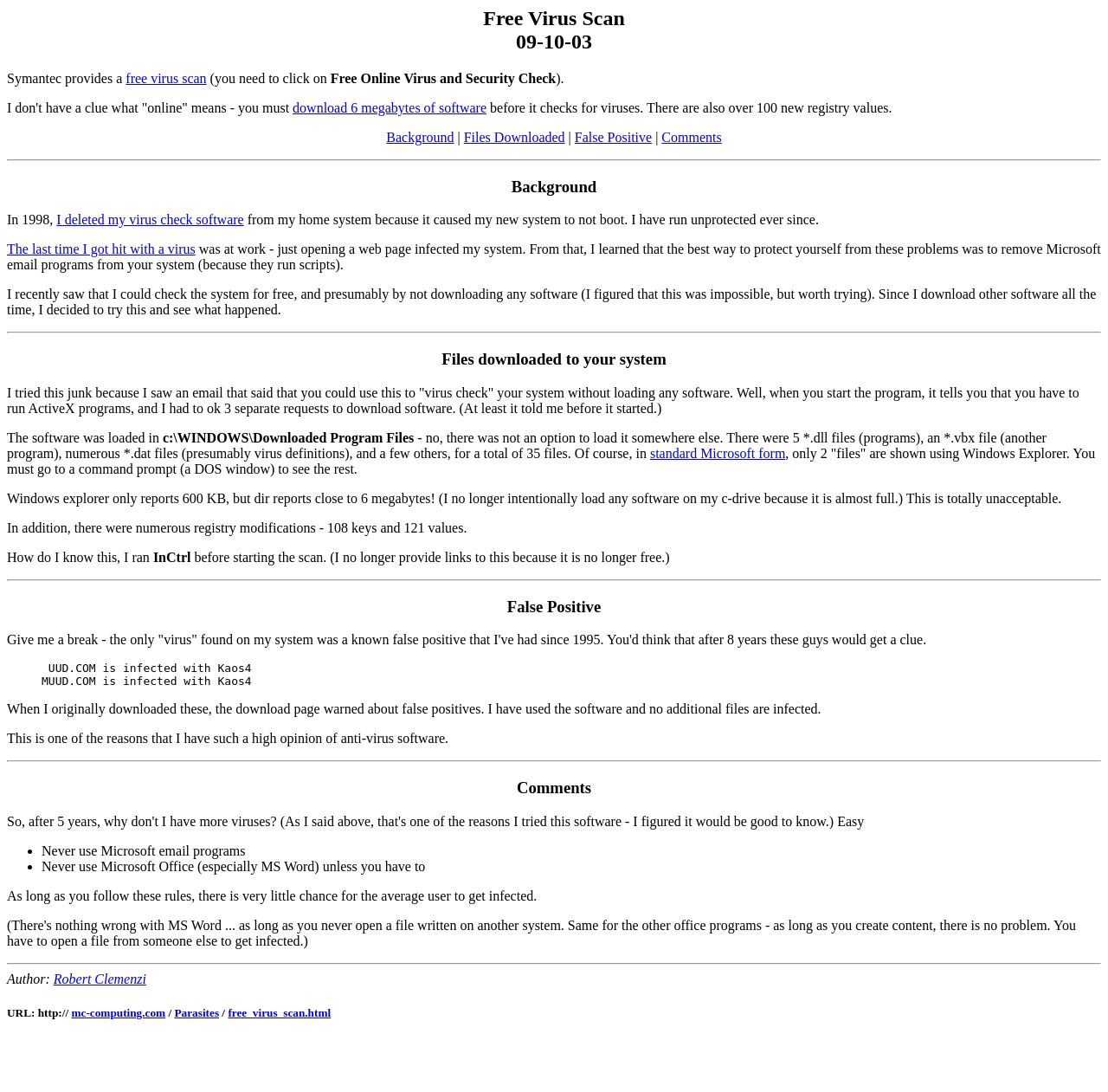What is the author's advice to avoid getting infected? Based on the image, give a response in one word or a short phrase.

Never use Microsoft email programs